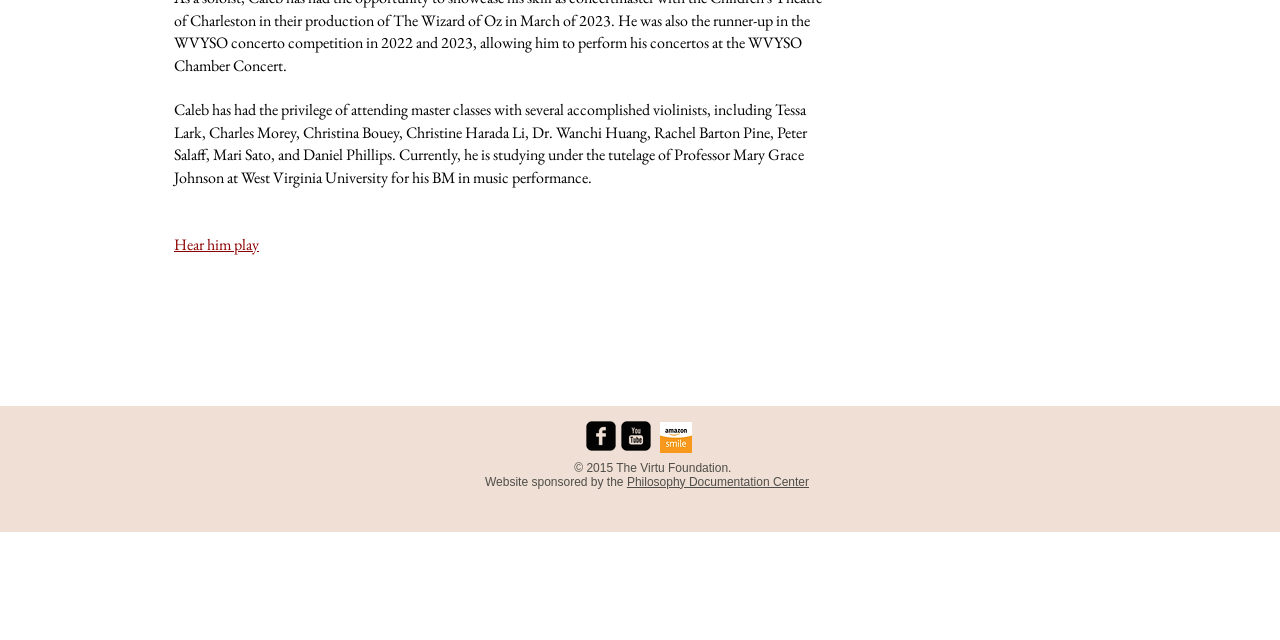Given the element description aria-label="youtube-square", identify the bounding box coordinates for the UI element on the webpage screenshot. The format should be (top-left x, top-left y, bottom-right x, bottom-right y), with values between 0 and 1.

[0.485, 0.657, 0.509, 0.704]